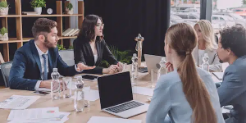Give a thorough description of the image, including any visible elements and their relationships.

The image depicts a professional business meeting taking place around a conference table. A diverse group of individuals is engaged in discussion, highlighting a collaborative atmosphere. 

In the foreground, a man in a blue suit gestures expressively, indicating his involvement in the conversation. Next to him, a woman in a sleek black blazer actively listens while seated opposite him. Her glasses give her a scholarly appearance, suggesting she is knowledgeable in the discussion at hand. 

The group includes three other participants, all of whom appear focused and attentive. A laptop is positioned at the center of the table, surrounded by water bottles and documents, signifying a collaborative effort informed by various materials. In the background, a large window shows a contemporary cityscape, adding a dynamic backdrop to the meeting environment.

The image conveys themes of teamwork, professional development, and strategic planning, aligning with the context of organizational learning and development initiatives, such as those referenced in the accompanying text regarding learning strategies, consulting, and eLearning solutions.